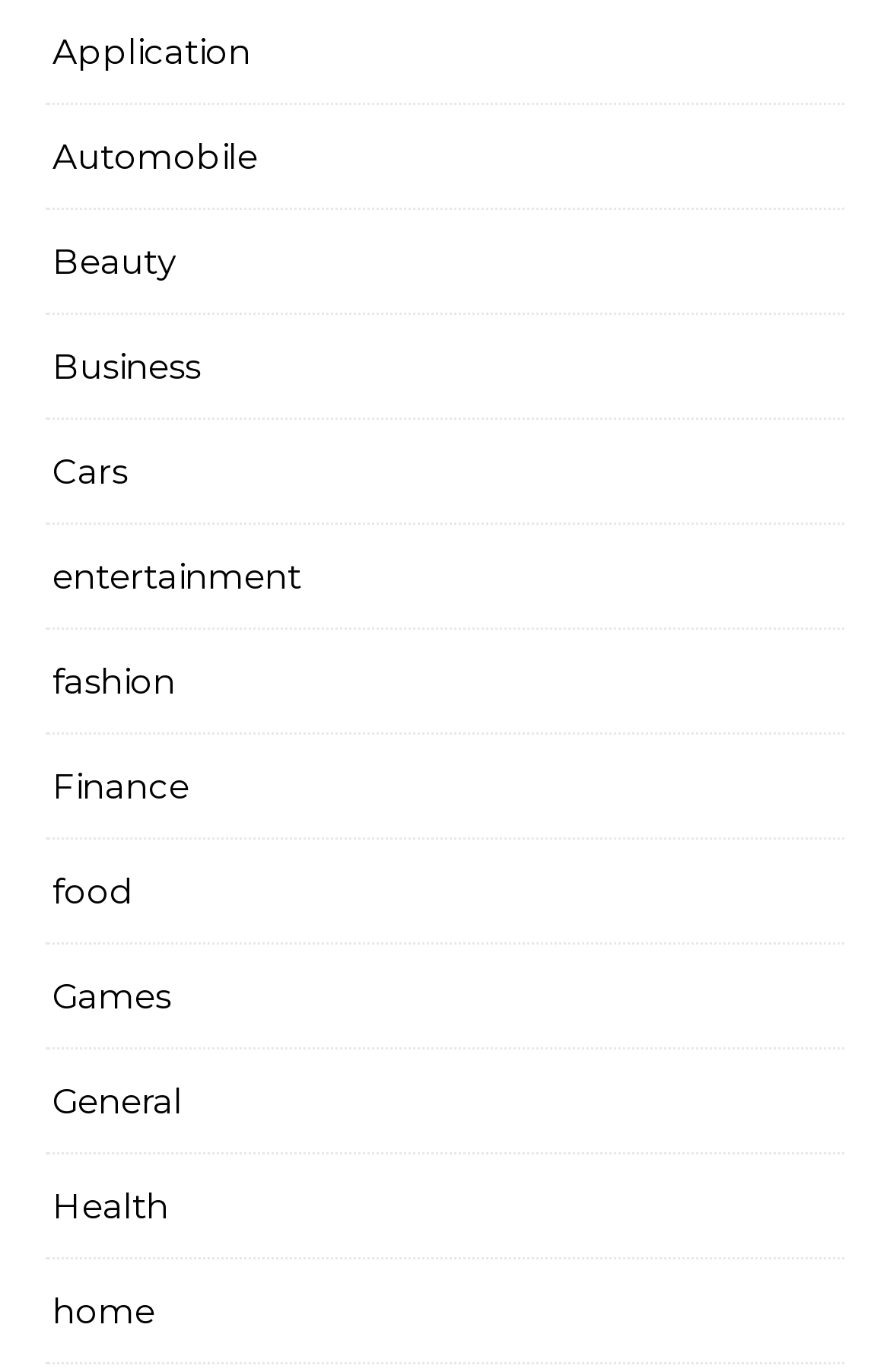Please determine the bounding box coordinates of the area that needs to be clicked to complete this task: 'Browse Beauty'. The coordinates must be four float numbers between 0 and 1, formatted as [left, top, right, bottom].

[0.059, 0.153, 0.197, 0.228]